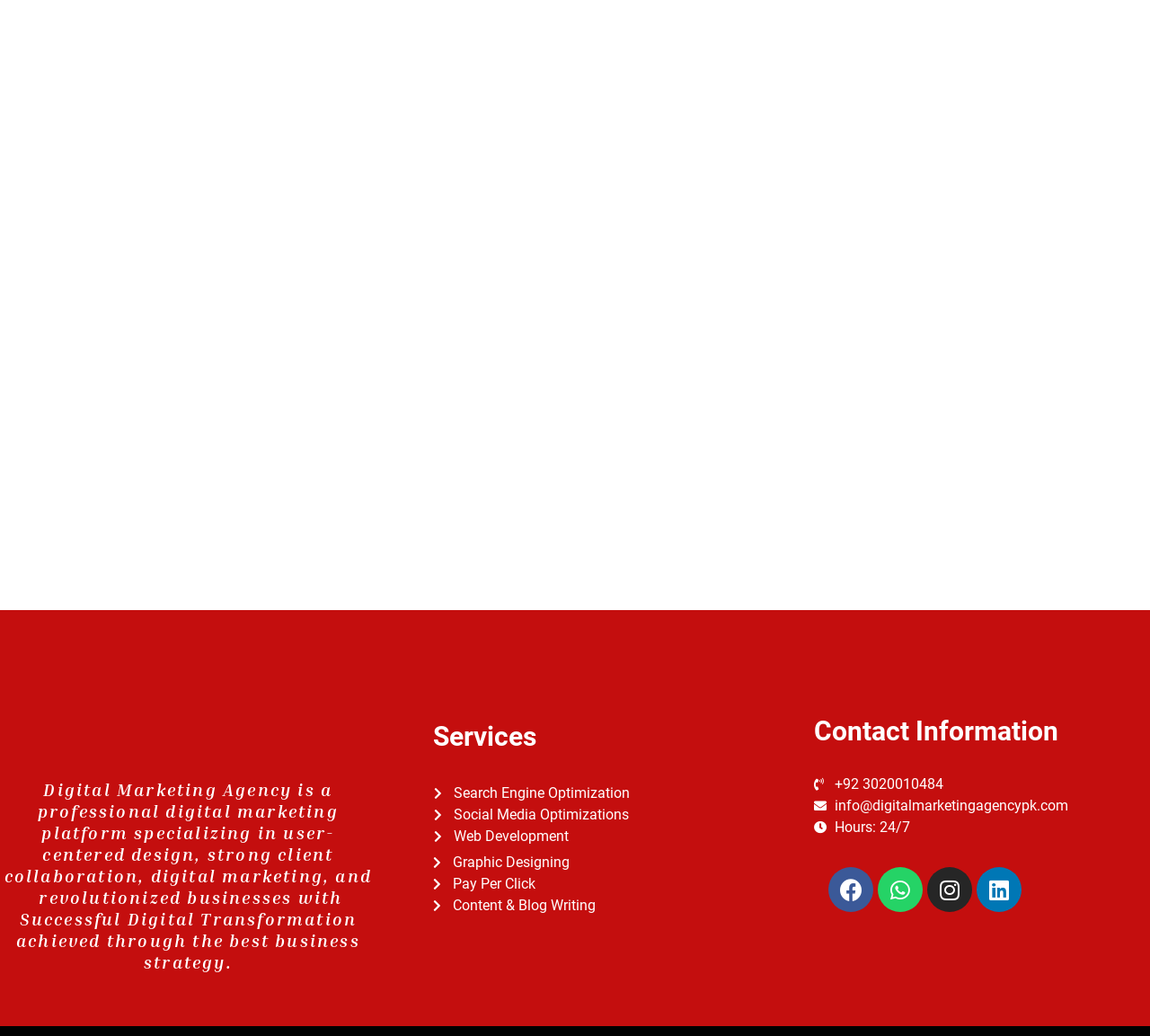What services are offered?
Refer to the screenshot and deliver a thorough answer to the question presented.

I found the answer by looking at the links under the 'Services' heading, which include 'Search Engine Optimization', 'Social Media Optimizations', 'Web Development', and more.